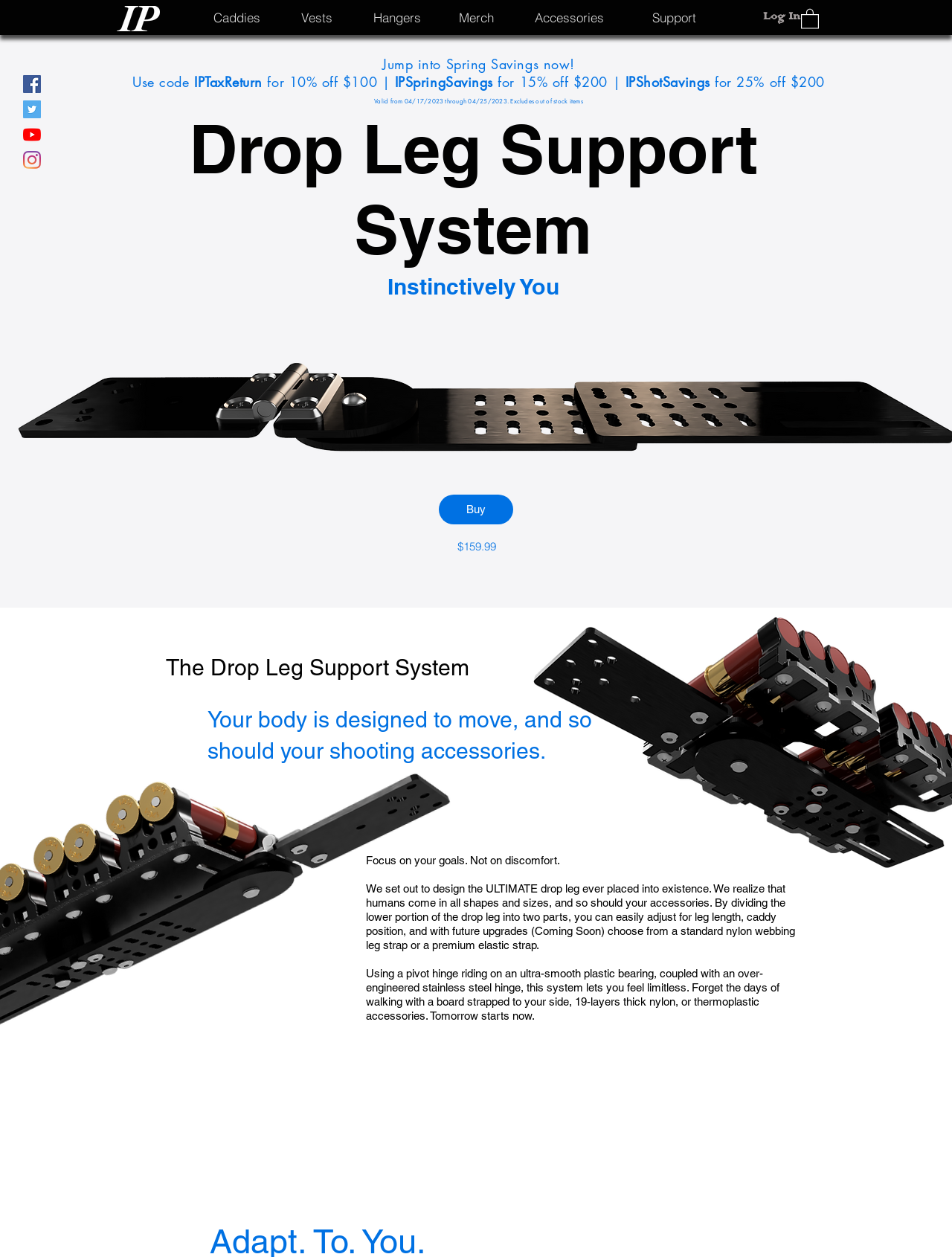Determine the bounding box coordinates of the region I should click to achieve the following instruction: "Click the Log In button". Ensure the bounding box coordinates are four float numbers between 0 and 1, i.e., [left, top, right, bottom].

[0.762, 0.003, 0.823, 0.025]